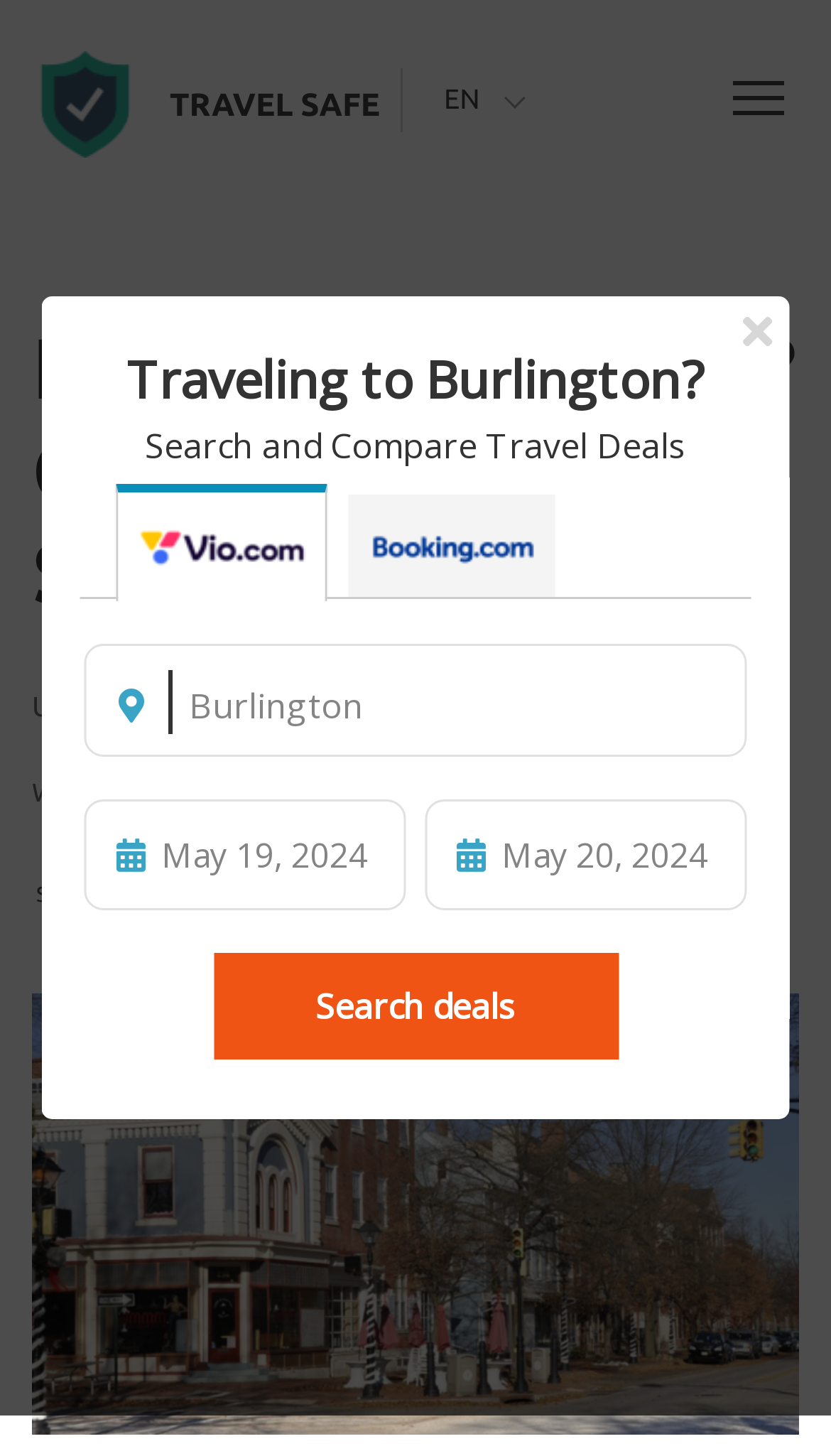Respond to the following query with just one word or a short phrase: 
How many shares does the article have?

344